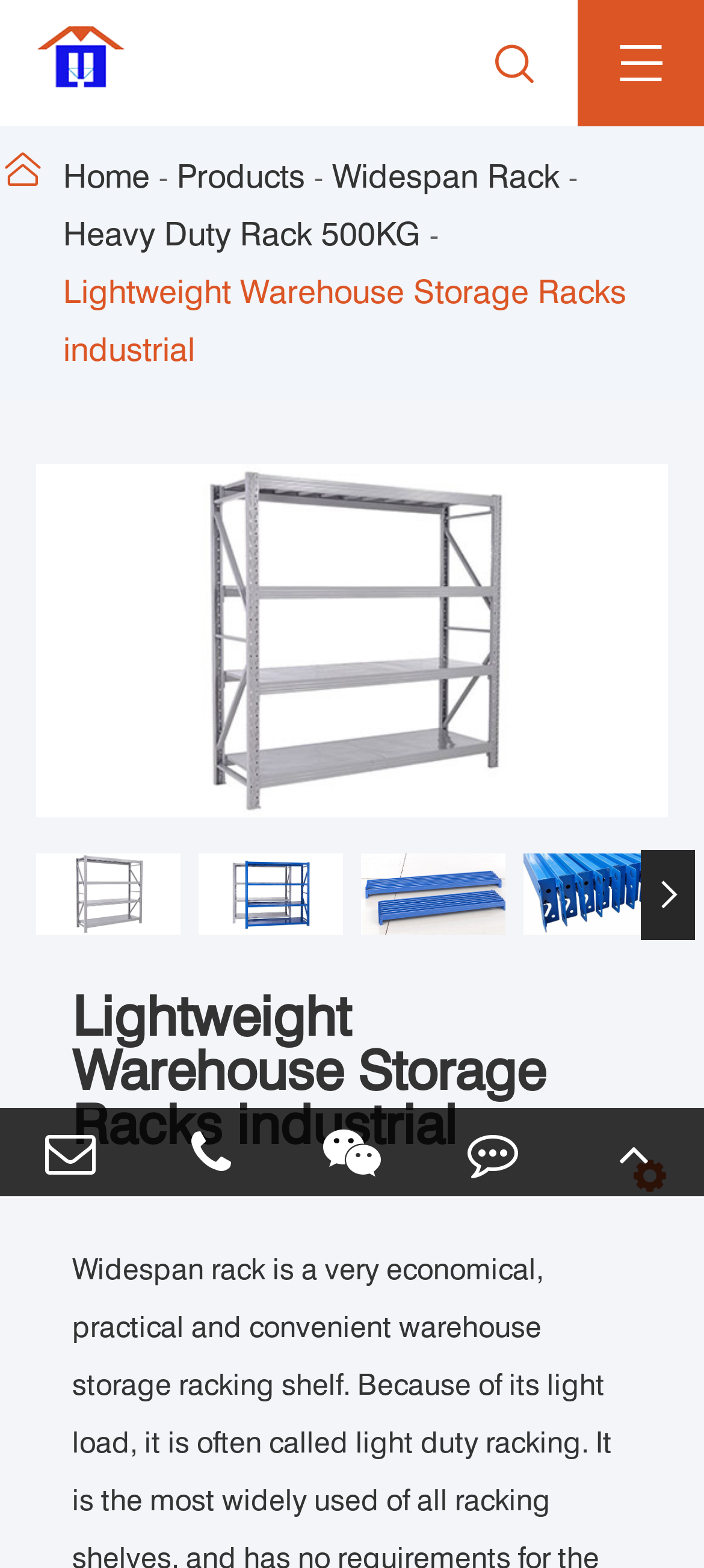Please identify the bounding box coordinates of the element's region that I should click in order to complete the following instruction: "Click the 'Next slide' button". The bounding box coordinates consist of four float numbers between 0 and 1, i.e., [left, top, right, bottom].

[0.91, 0.542, 0.987, 0.599]